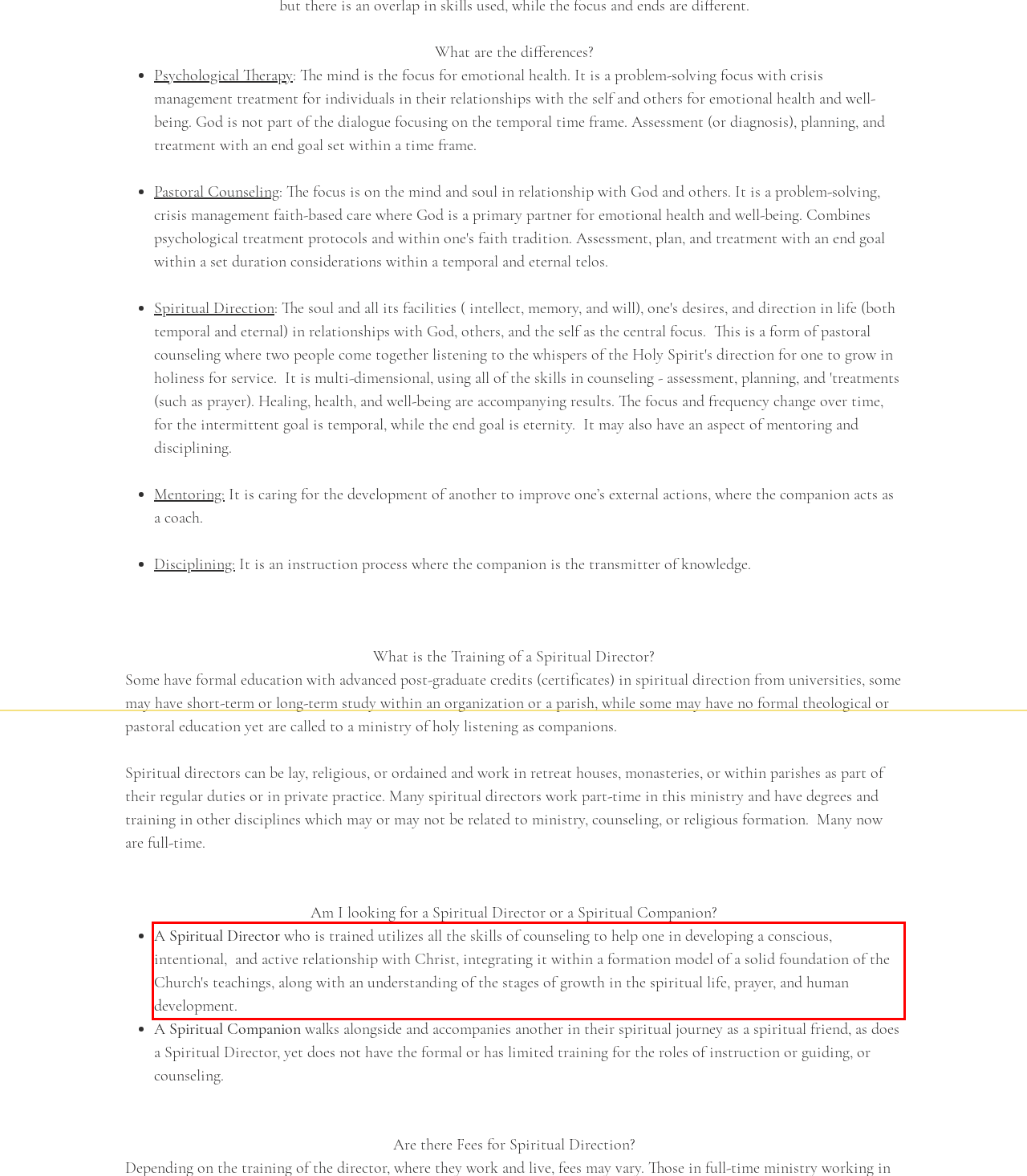Inspect the webpage screenshot that has a red bounding box and use OCR technology to read and display the text inside the red bounding box.

A Spiritual Director who is trained utilizes all the skills of counseling to help one in developing a conscious, intentional, and active relationship with Christ, integrating it within a formation model of a solid foundation of the Church's teachings, along with an understanding of the stages of growth in the spiritual life, prayer, and human development.